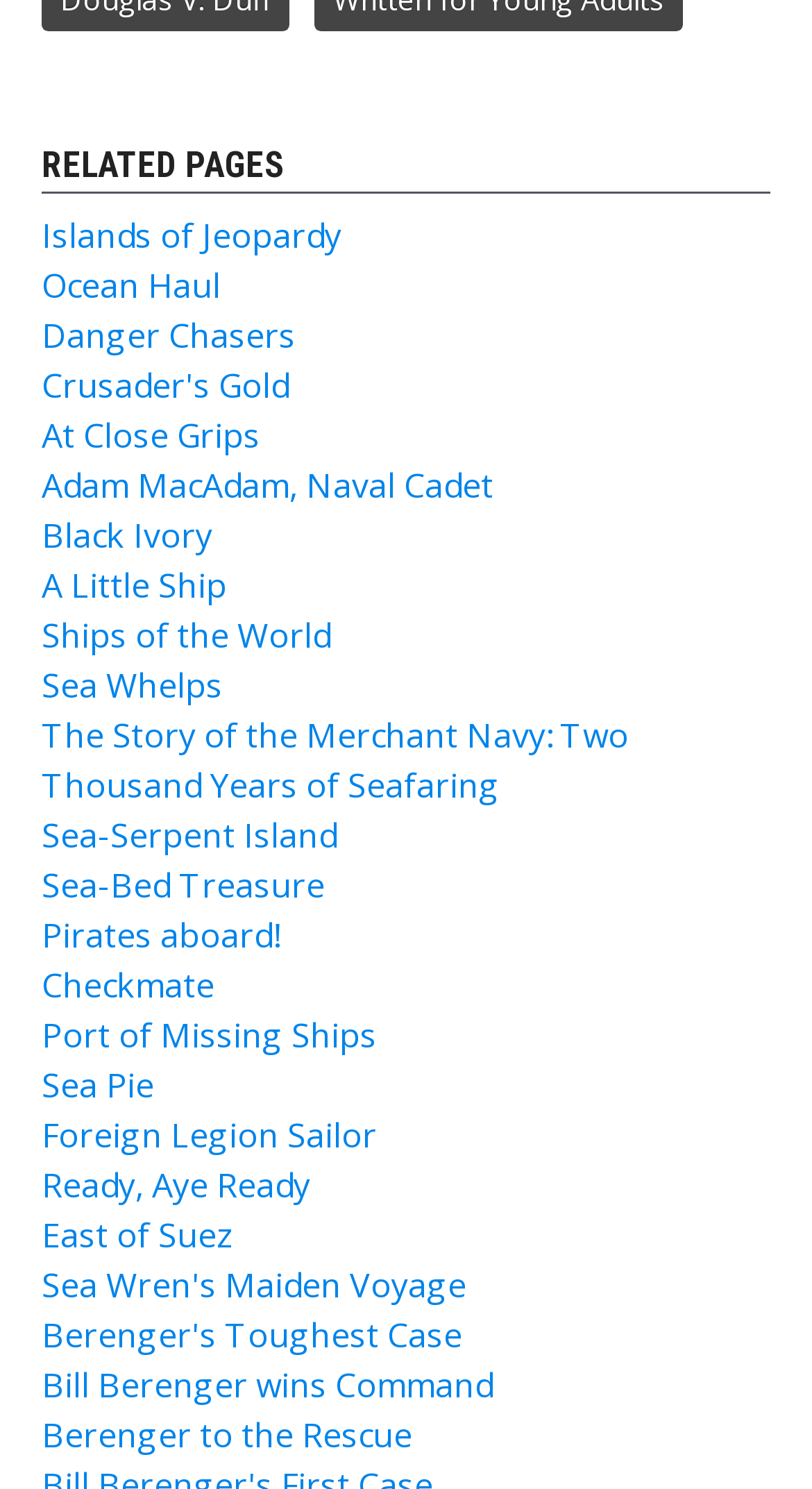Determine the bounding box coordinates for the UI element described. Format the coordinates as (top-left x, top-left y, bottom-right x, bottom-right y) and ensure all values are between 0 and 1. Element description: Checkmate

[0.051, 0.646, 0.264, 0.677]